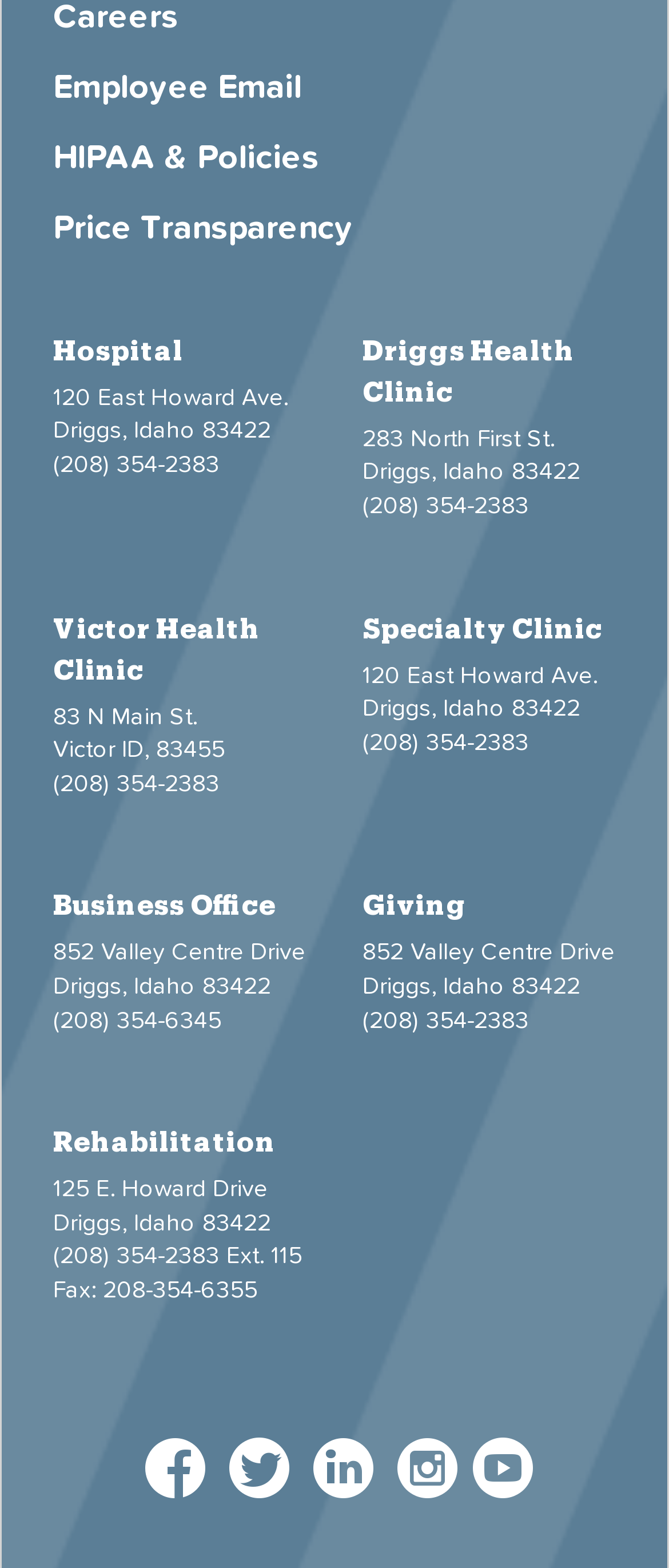Please specify the bounding box coordinates of the clickable region necessary for completing the following instruction: "Go to Driggs Health Clinic". The coordinates must consist of four float numbers between 0 and 1, i.e., [left, top, right, bottom].

[0.542, 0.213, 0.86, 0.253]